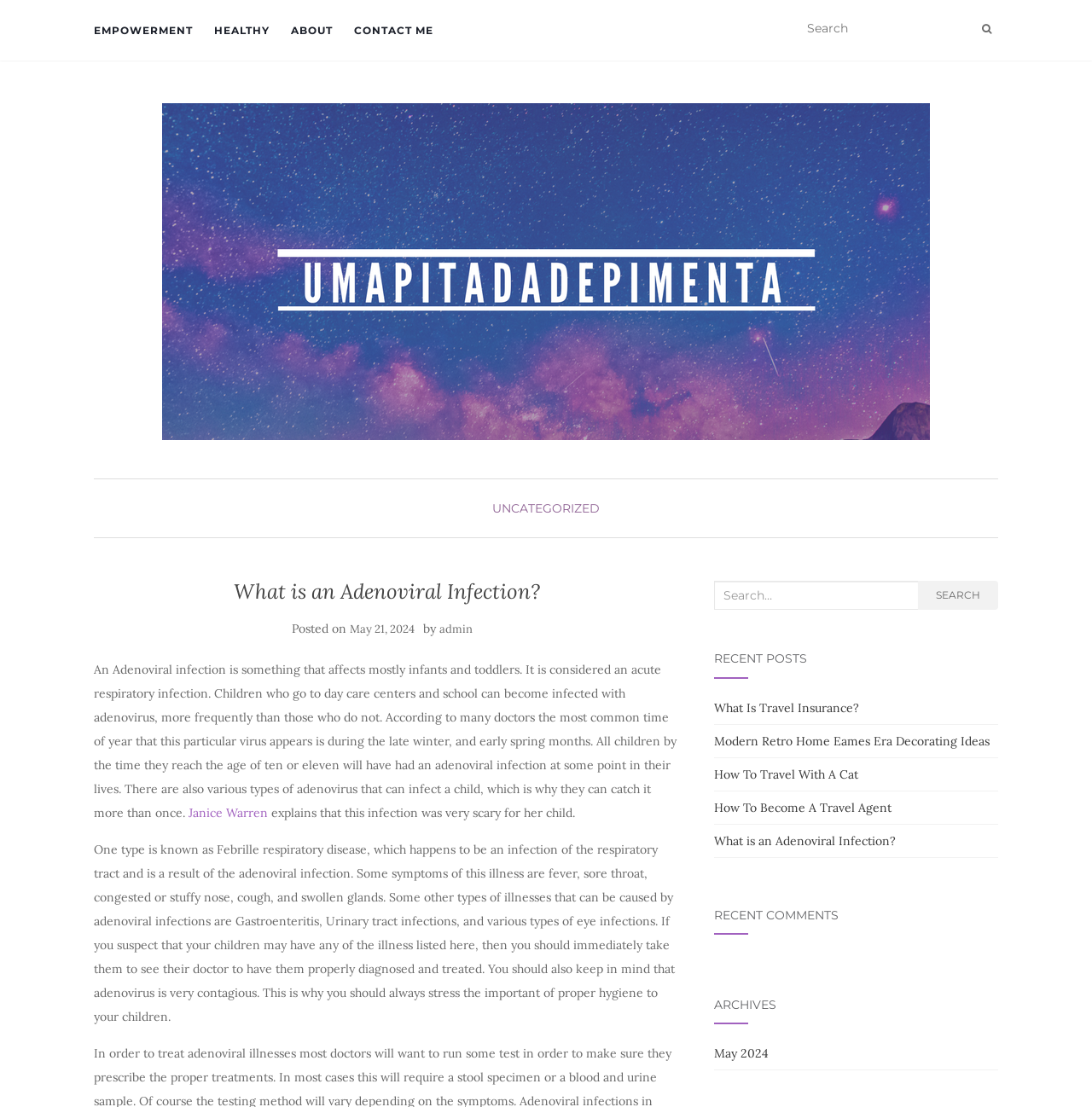Identify the bounding box coordinates of the element that should be clicked to fulfill this task: "View the RECENT POSTS". The coordinates should be provided as four float numbers between 0 and 1, i.e., [left, top, right, bottom].

[0.654, 0.59, 0.914, 0.613]